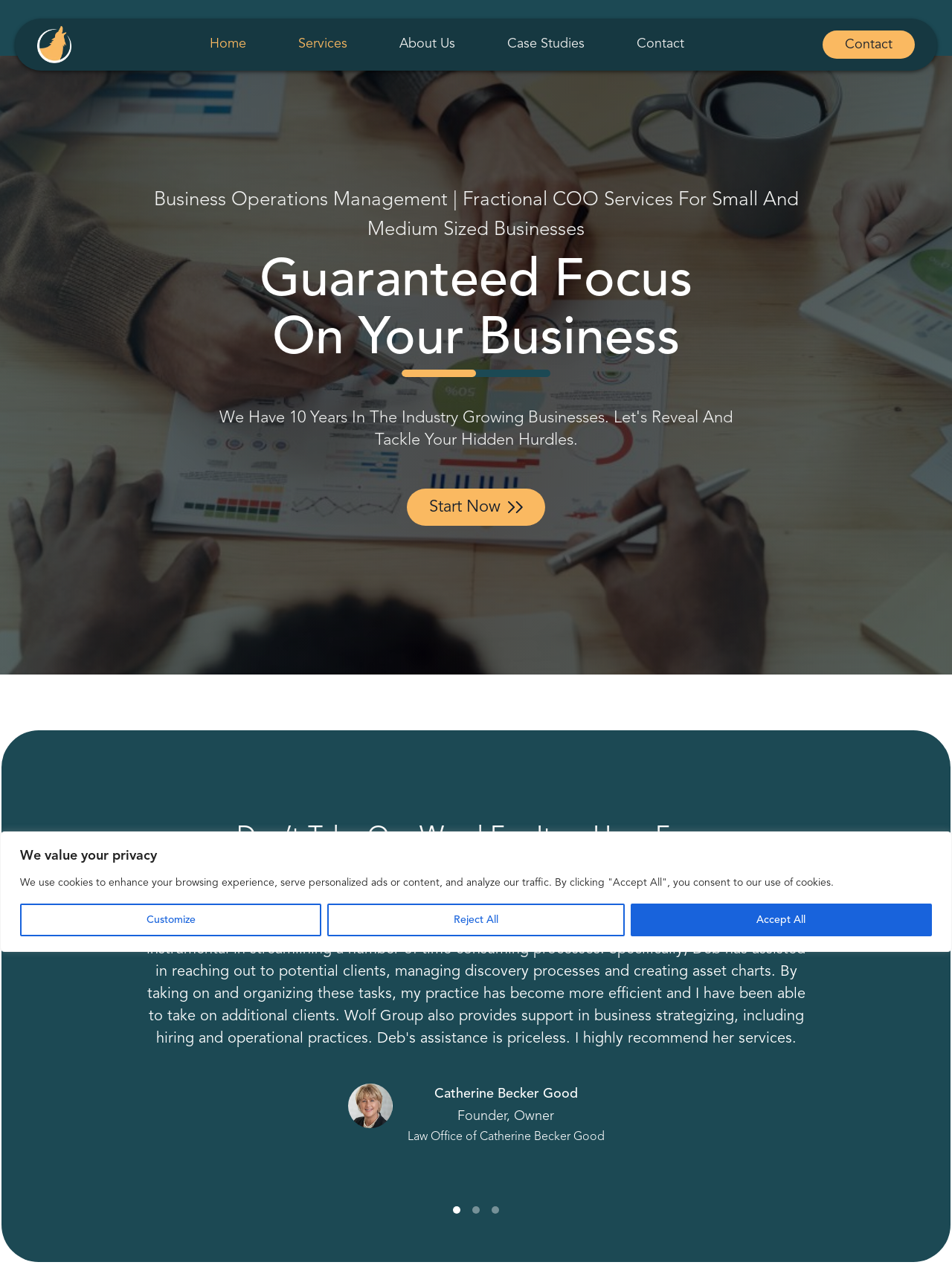Pinpoint the bounding box coordinates of the clickable area necessary to execute the following instruction: "Click the 'Start Now' link". The coordinates should be given as four float numbers between 0 and 1, namely [left, top, right, bottom].

[0.427, 0.386, 0.573, 0.416]